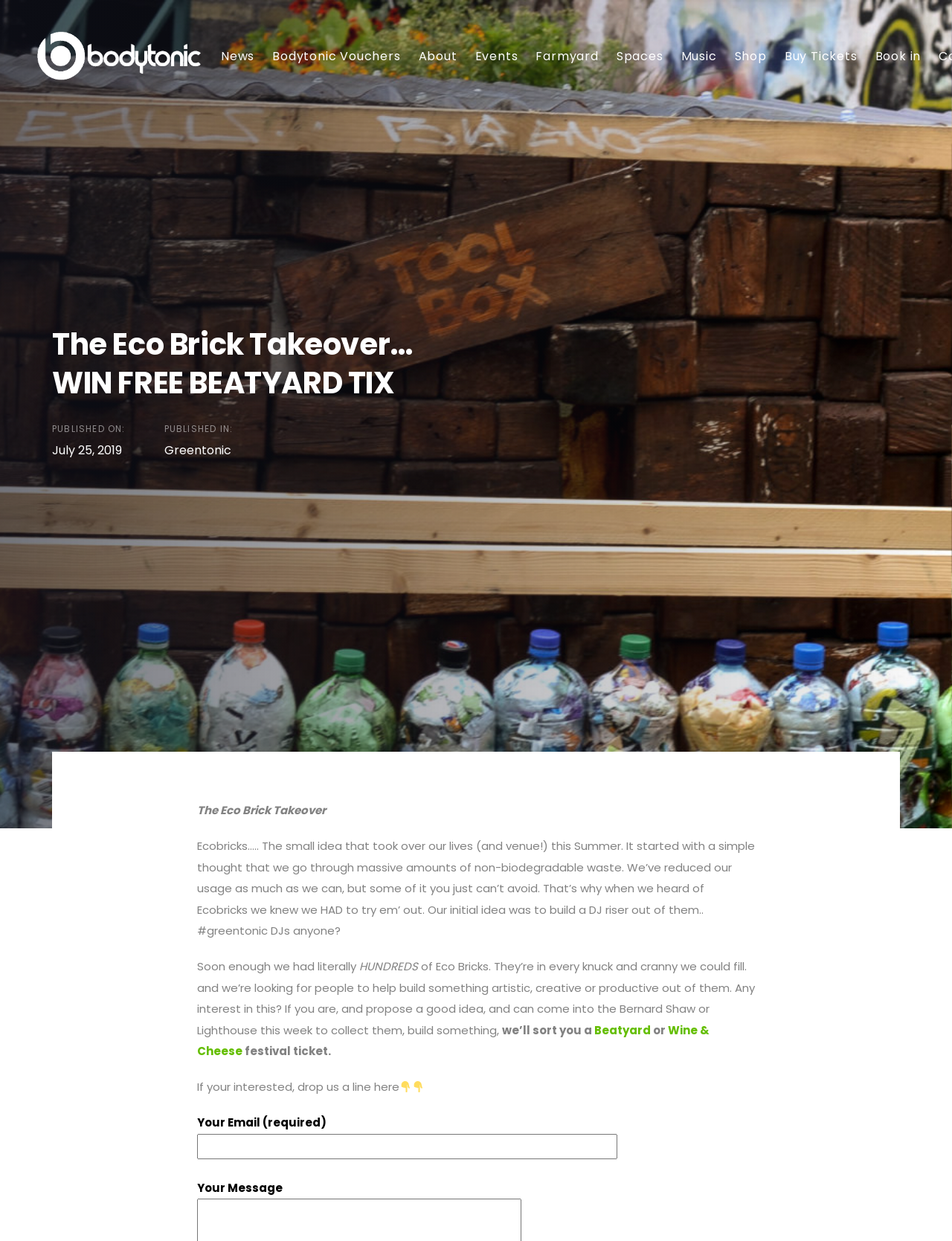Locate the bounding box coordinates of the clickable region necessary to complete the following instruction: "Click on the Buy Tickets link". Provide the coordinates in the format of four float numbers between 0 and 1, i.e., [left, top, right, bottom].

[0.815, 0.0, 0.91, 0.091]